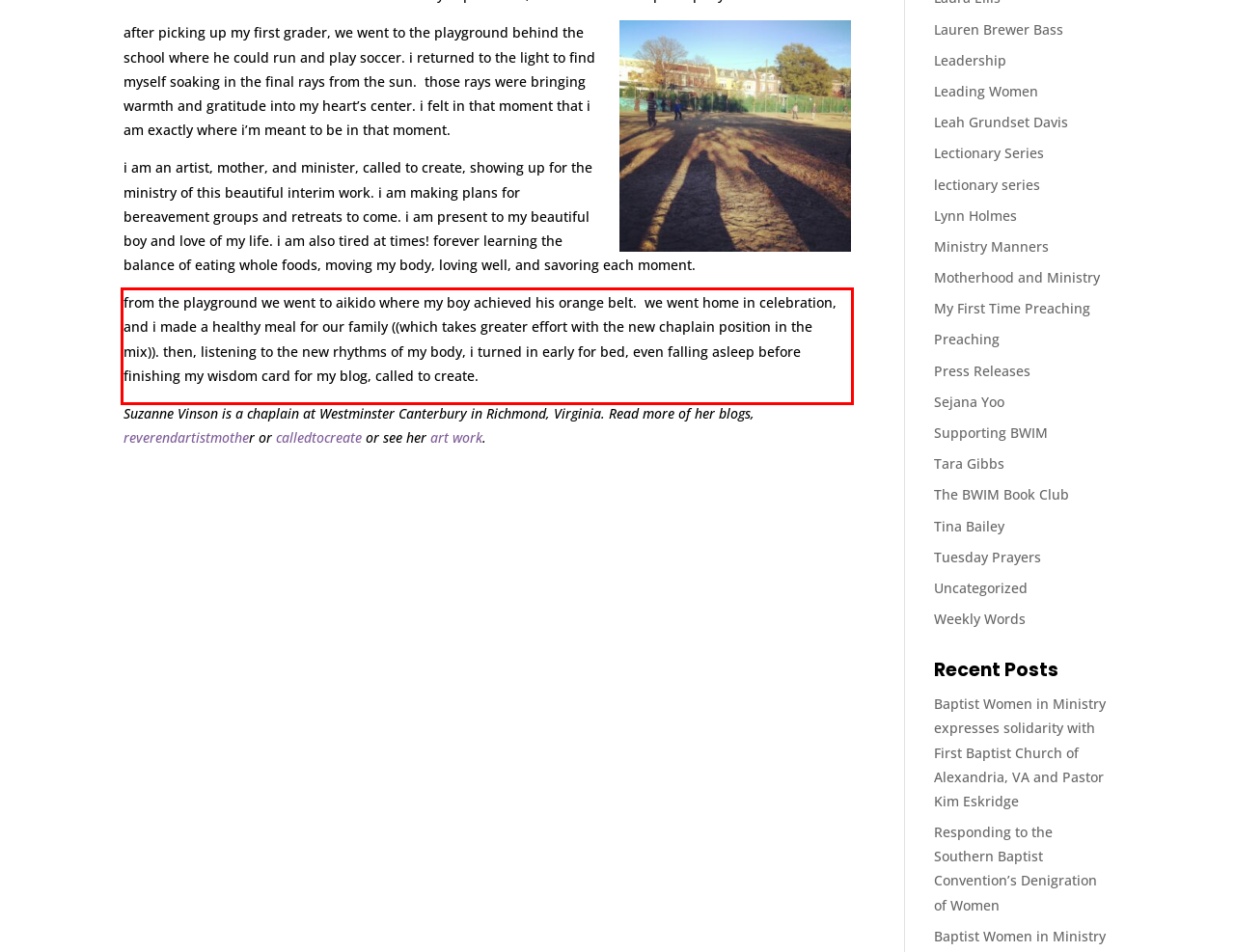Given a screenshot of a webpage containing a red rectangle bounding box, extract and provide the text content found within the red bounding box.

from the playground we went to aikido where my boy achieved his orange belt. we went home in celebration, and i made a healthy meal for our family ((which takes greater effort with the new chaplain position in the mix)). then, listening to the new rhythms of my body, i turned in early for bed, even falling asleep before finishing my wisdom card for my blog, called to create.